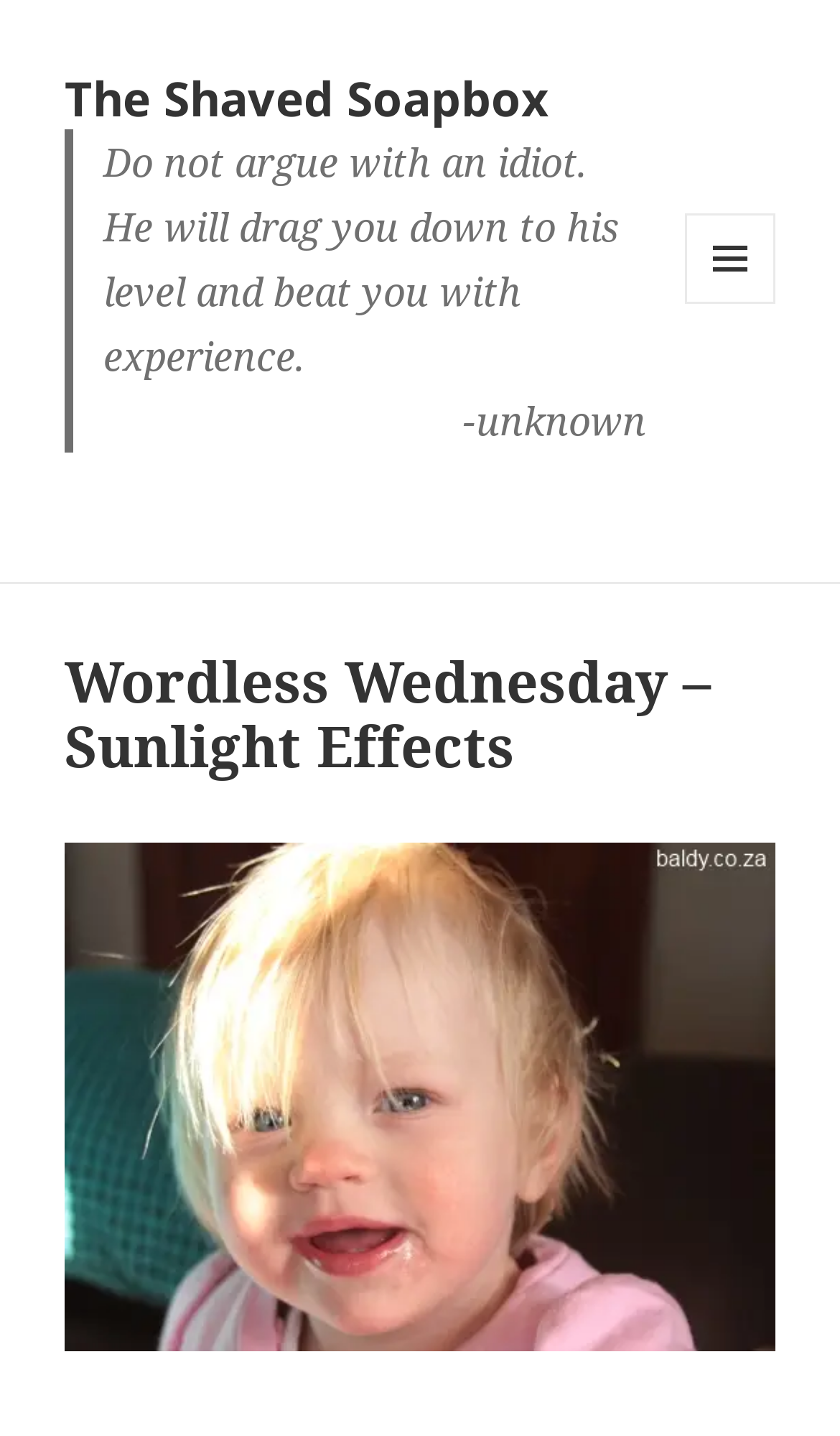Offer a thorough description of the webpage.

The webpage is titled "Wordless Wednesday – Sunlight Effects – The Shaved Soapbox". At the top left, there is a link to "The Shaved Soapbox". Below it, a blockquote section contains two lines of text. The first line reads, "Do not argue with an idiot. He will drag you down to his level and beat you with experience." The second line is attributed to an unknown author. 

On the right side of the page, there is a button labeled "MENU AND WIDGETS". When expanded, it reveals a header section with a heading that matches the webpage title, "Wordless Wednesday – Sunlight Effects". Below the header, there is a link to "Abigail sitting in the sunlight", which is accompanied by an image of the same name. The image and link are positioned near the bottom of the page.